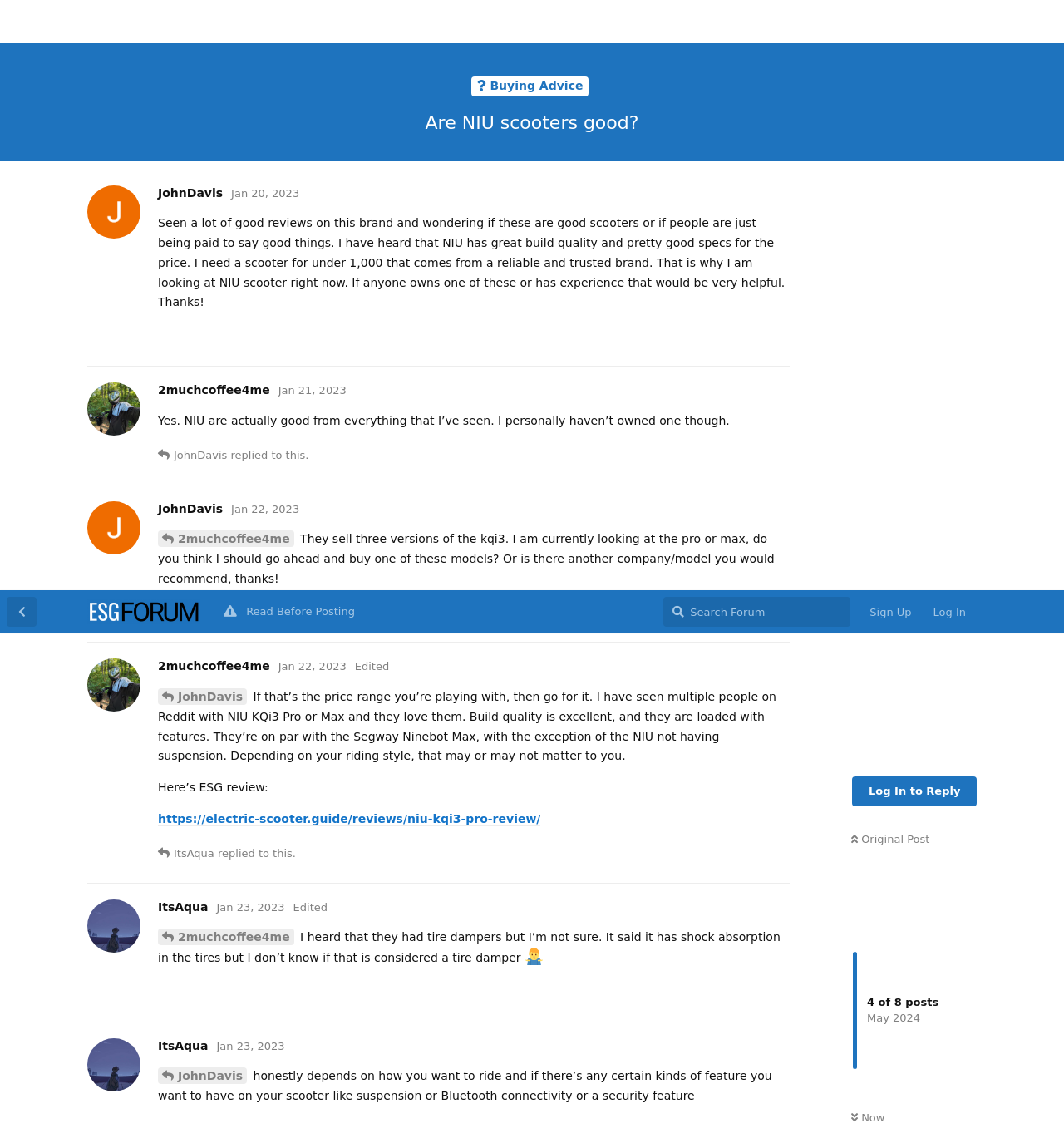What is the alternative electric scooter brand mentioned in the discussion?
Please answer the question with as much detail and depth as you can.

The alternative electric scooter brand mentioned in the discussion is Bronco Xtreme 11, as mentioned in charleswills' post, which provides a link to buy the Bronco Xtreme 11 electric scooter with free delivery.